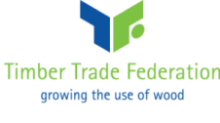Create a detailed narrative that captures the essence of the image.

The image features the logo of the Timber Trade Federation, which is a prominent organization dedicated to promoting the use of wood in various sectors. The logo is characterized by a modern design that incorporates a stylized graphic element featuring blue and green shapes, symbolizing growth and sustainability. Below the emblem, the text reads "Timber Trade Federation," accompanied by the phrase "growing the use of wood," reflecting the federation’s commitment to advocating for timber and wood products as a sustainable choice in construction and beyond. This aligns with their broader mission to support the timber industry and its stakeholders.